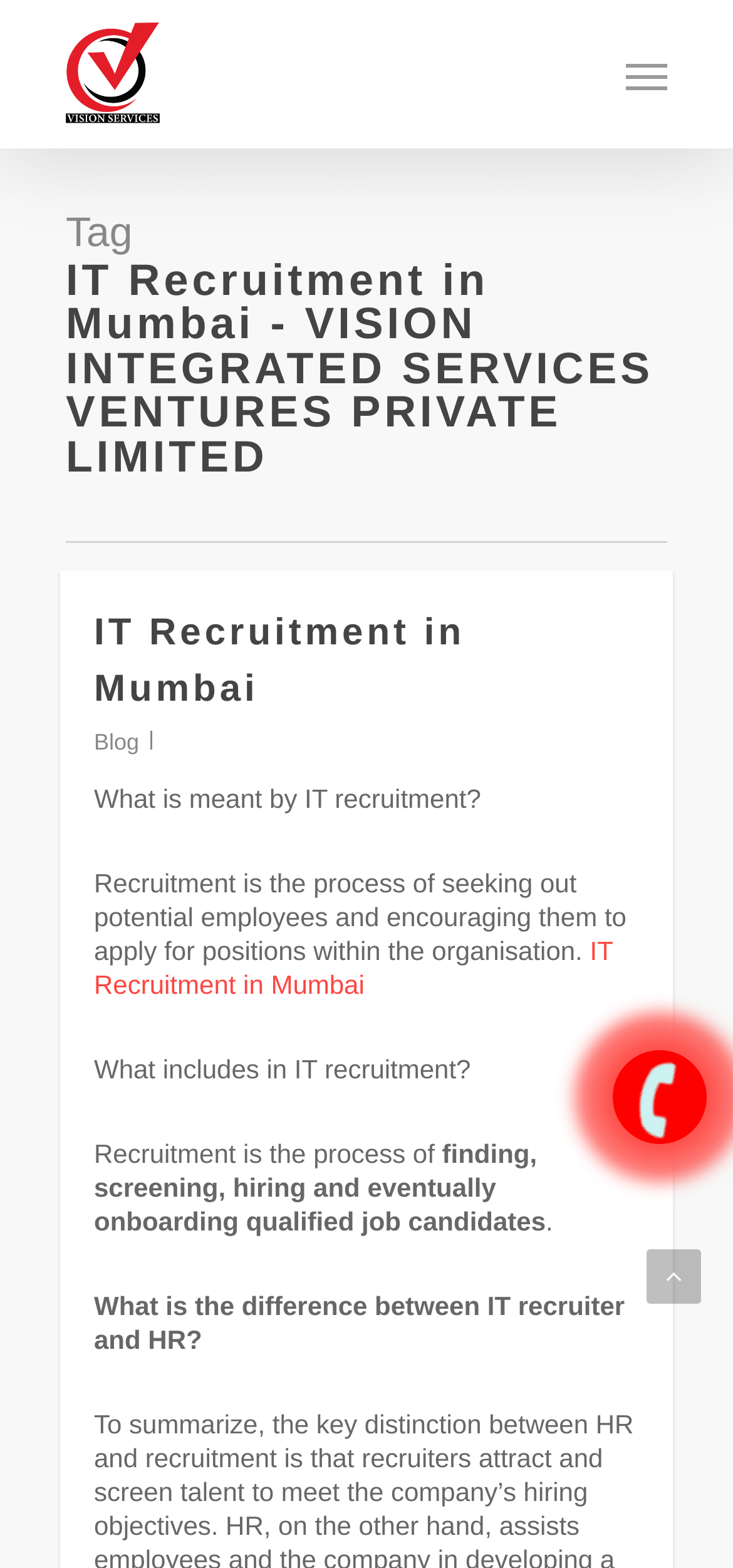Provide a brief response to the question below using a single word or phrase: 
What is the process of seeking out potential employees?

Recruitment